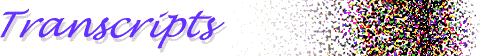Give a detailed account of the elements present in the image.

The image showcases a stylized header that reads "Transcripts," rendered in an artistic font with a gradient effect, transitioning from a soft purple to a multicolored pattern, suggesting a dynamic and inviting atmosphere. This header is likely part of the layout for the Elias forum, serving as an entry point into a rich archive of discussions and insights related to the transcripts available on the platform. The design appears engaging and is reflective of the forum's purpose: creating an accessible collection of dialogues and reflections for users interested in exploring various topics within the community. The visually striking elements aim to draw users' attention and encourage exploration of the transcript archive.